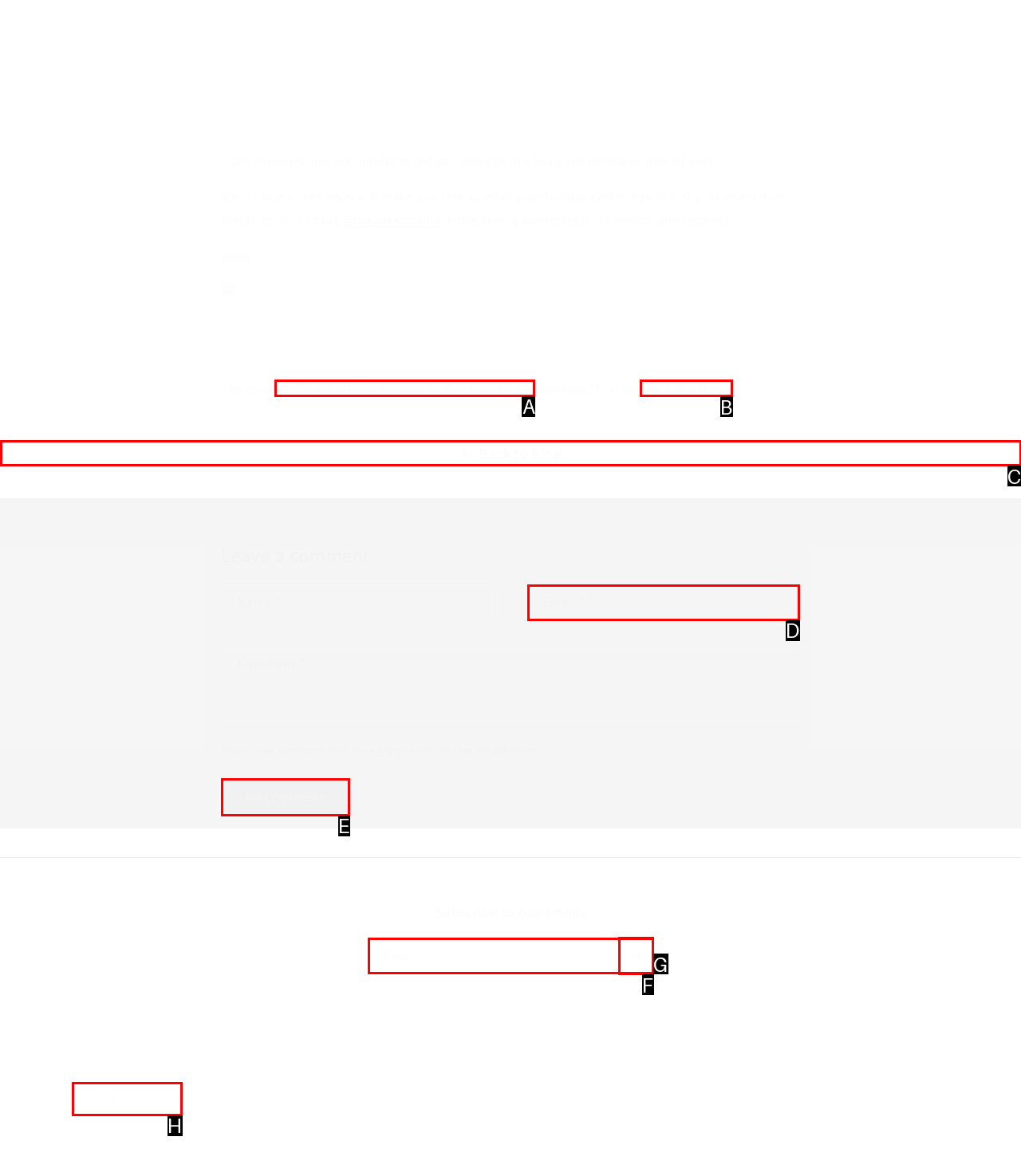To execute the task: Check recent comment from 'A WordPress Commenter', which one of the highlighted HTML elements should be clicked? Answer with the option's letter from the choices provided.

None